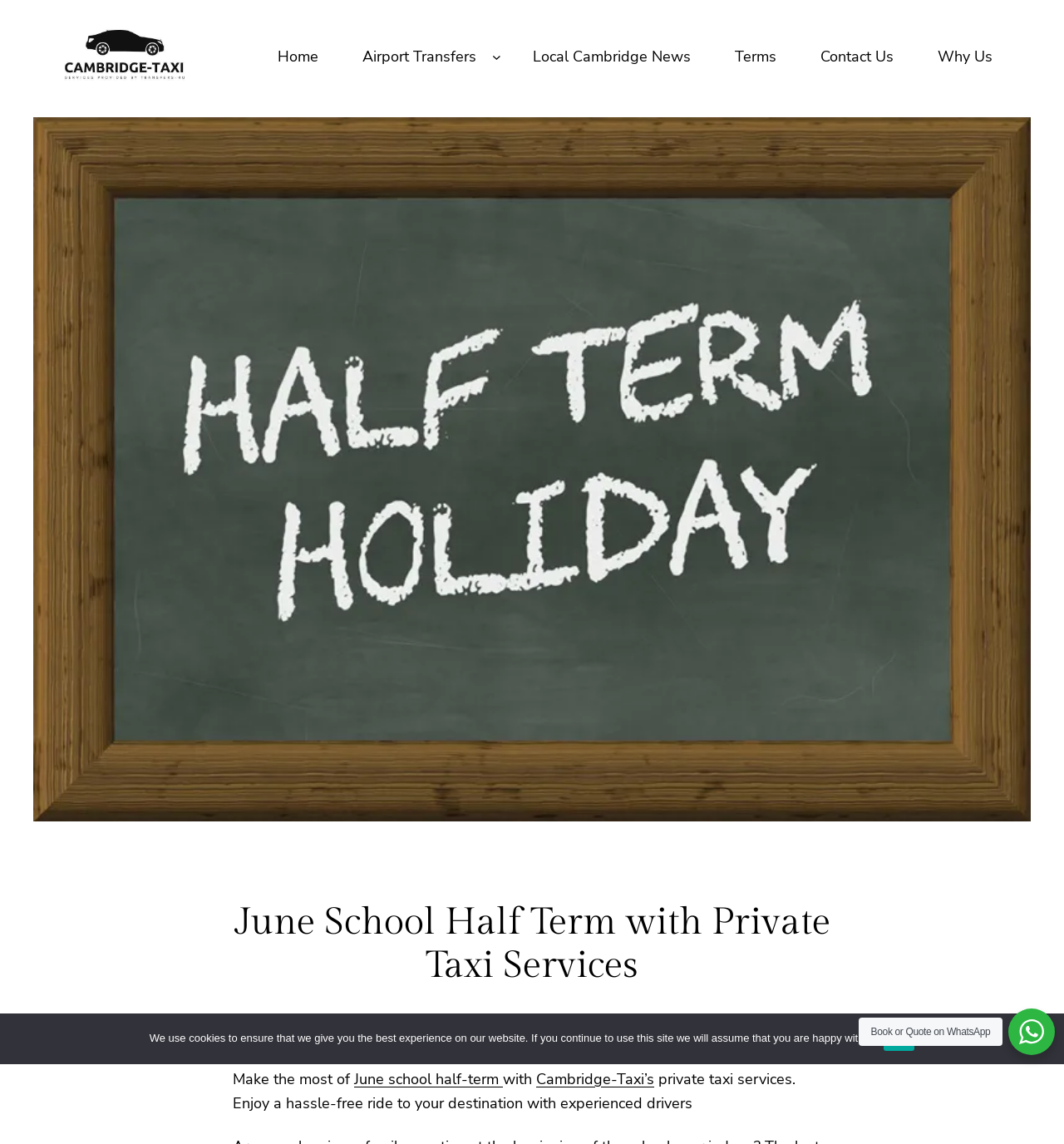Find the bounding box coordinates of the element to click in order to complete this instruction: "Go to Home". The bounding box coordinates must be four float numbers between 0 and 1, denoted as [left, top, right, bottom].

[0.25, 0.032, 0.311, 0.066]